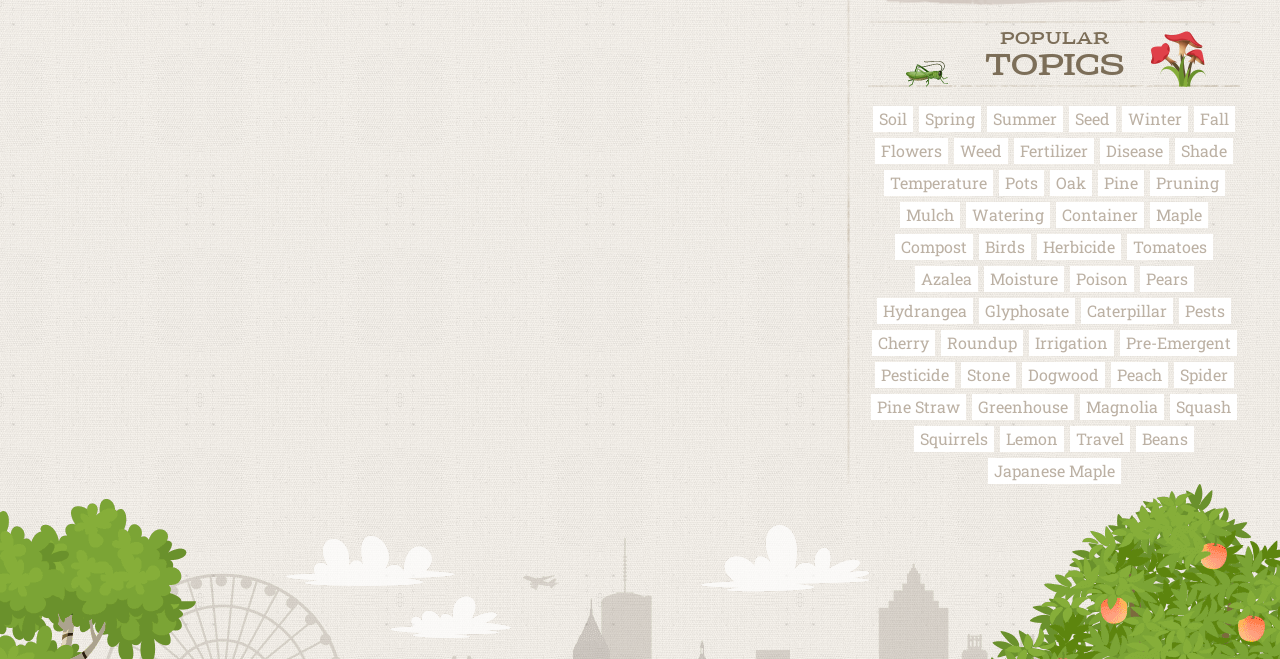Please mark the clickable region by giving the bounding box coordinates needed to complete this instruction: "Explore Fertilizer".

[0.792, 0.21, 0.855, 0.249]